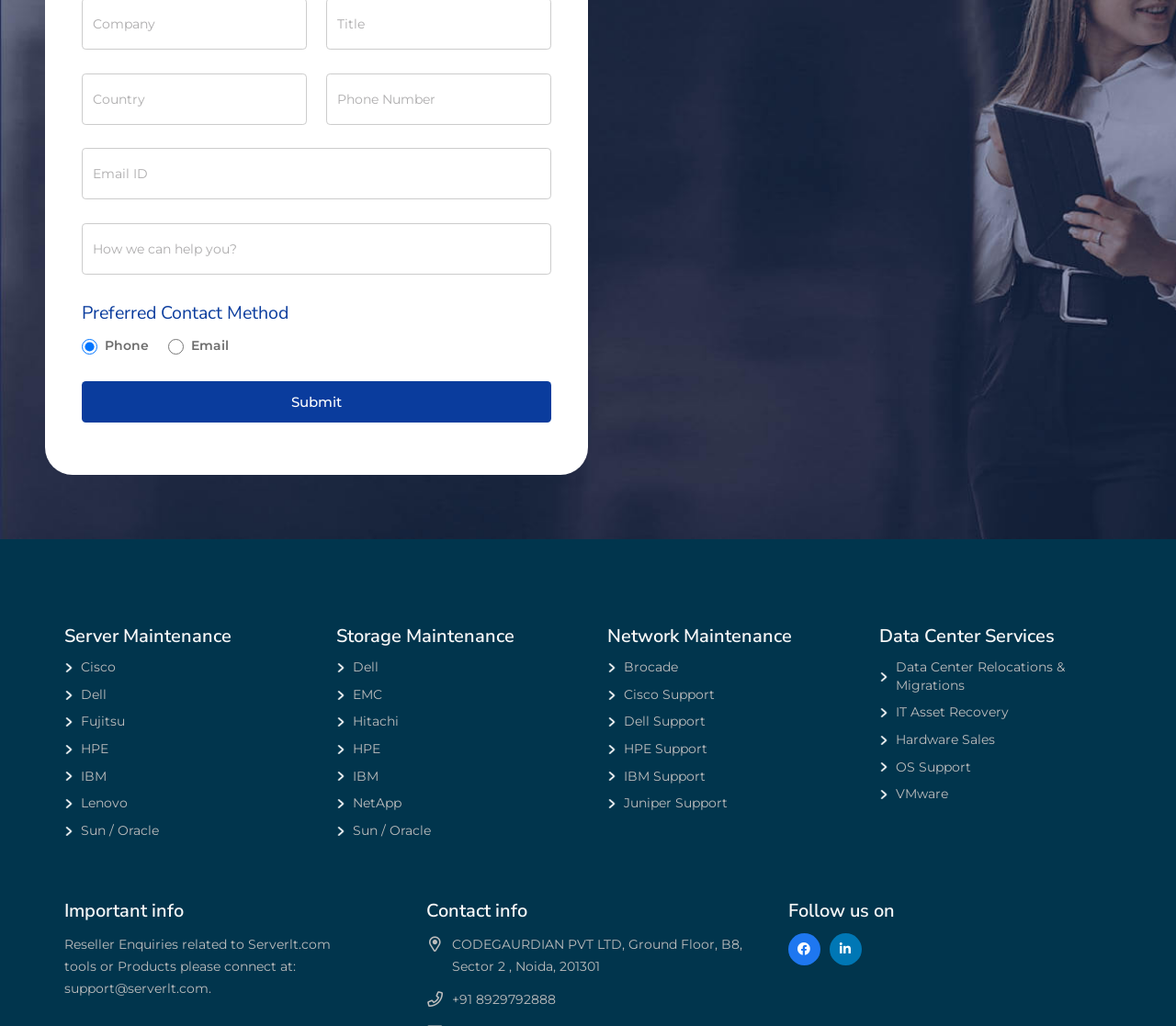Based on the element description Data Center Relocations & Migrations, identify the bounding box coordinates for the UI element. The coordinates should be in the format (top-left x, top-left y, bottom-right x, bottom-right y) and within the 0 to 1 range.

[0.761, 0.642, 0.905, 0.676]